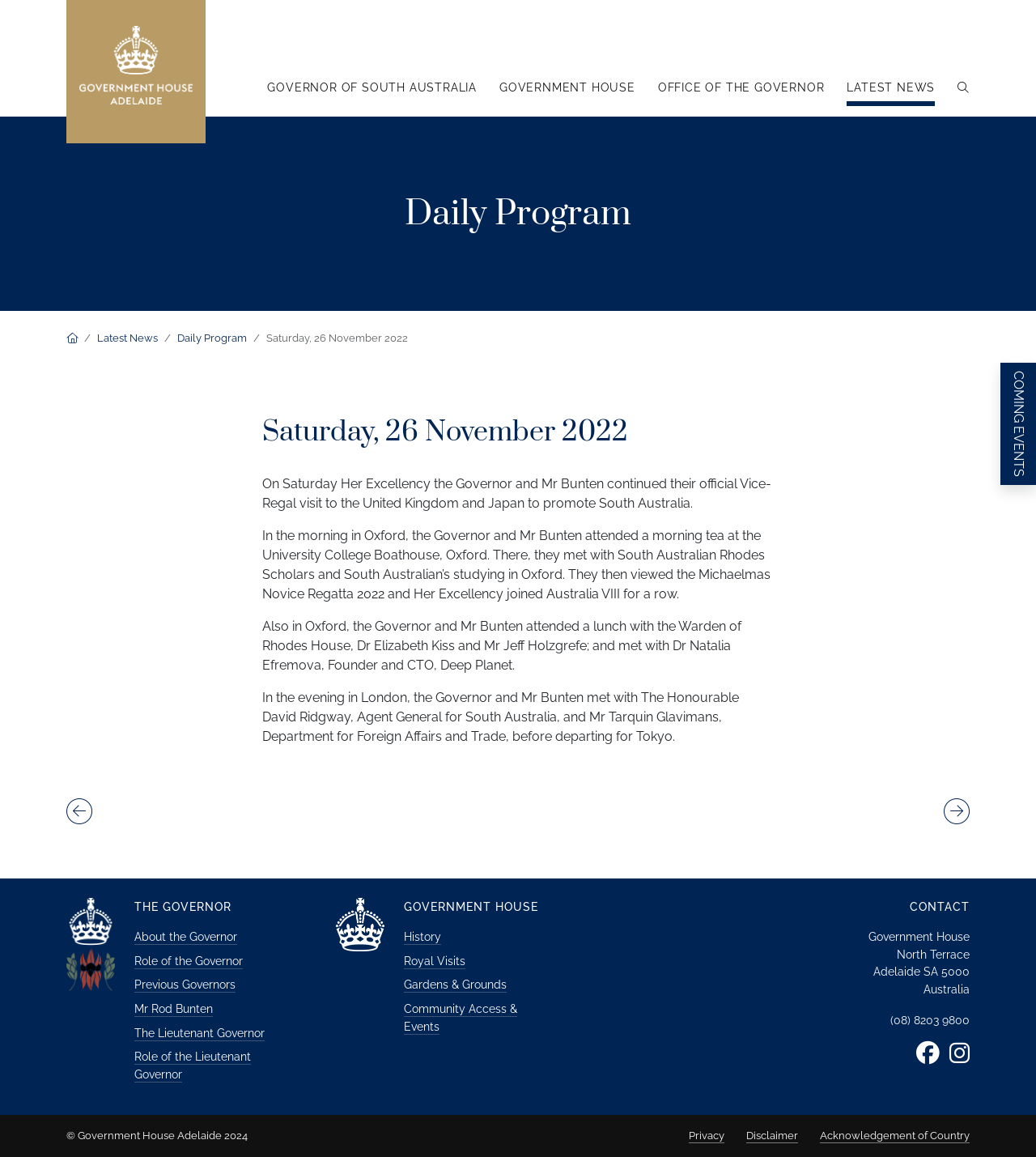Find the bounding box of the web element that fits this description: "Role of the Lieutenant Governor".

[0.13, 0.907, 0.242, 0.936]